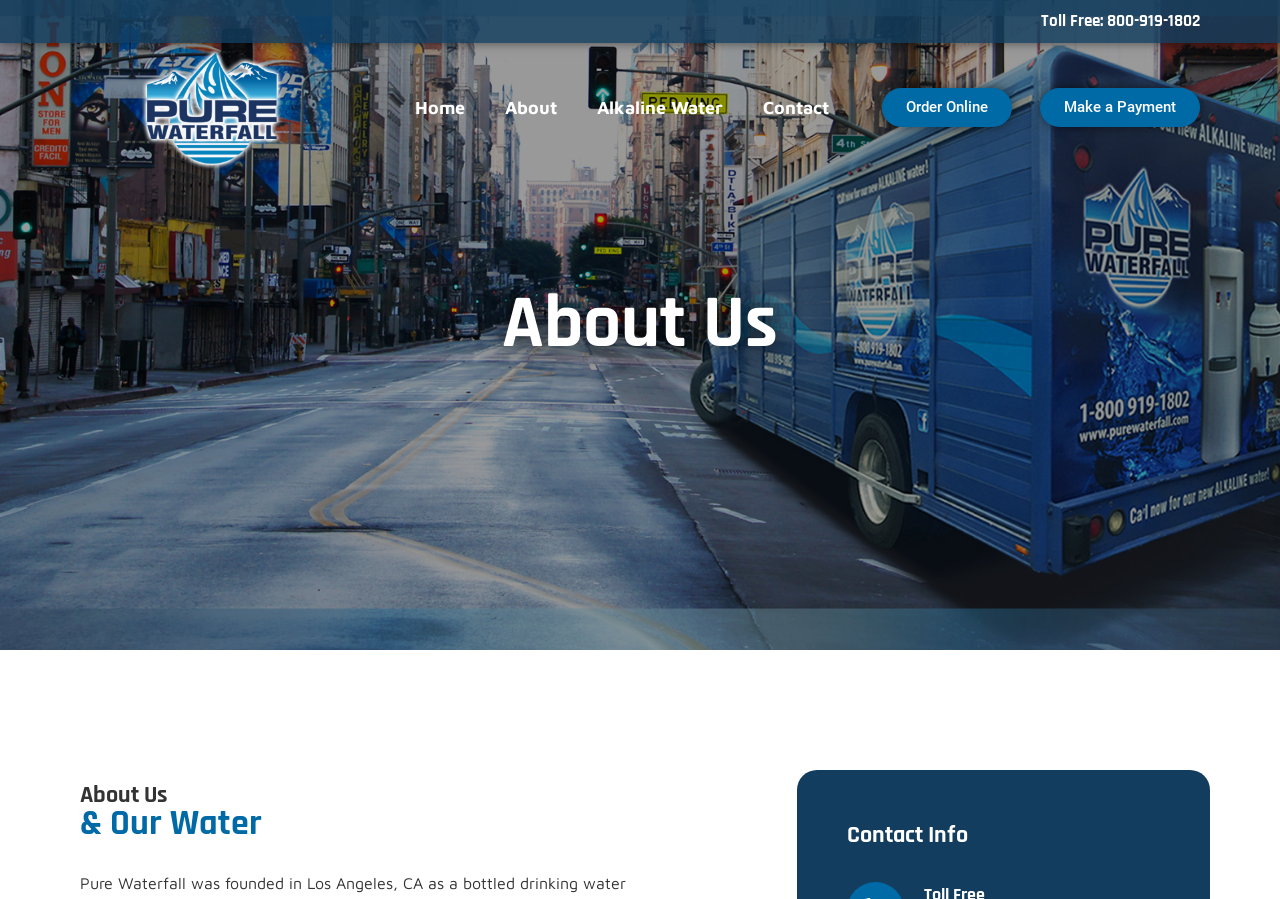Locate the bounding box coordinates of the UI element described by: "Alkaline Water". The bounding box coordinates should consist of four float numbers between 0 and 1, i.e., [left, top, right, bottom].

[0.451, 0.09, 0.58, 0.15]